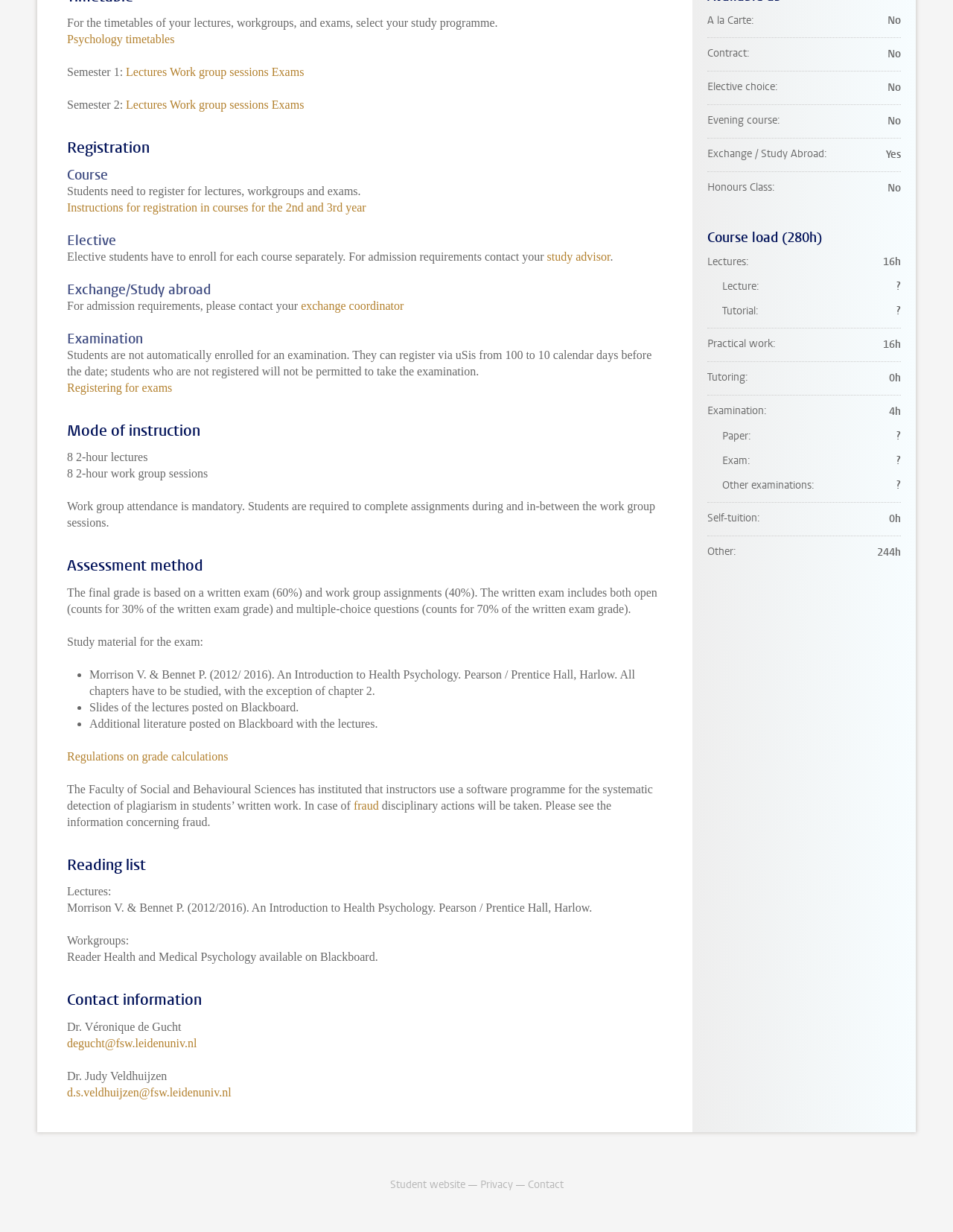Kindly determine the bounding box coordinates of the area that needs to be clicked to fulfill this instruction: "Check instructions for registration in courses for the 2nd and 3rd year".

[0.07, 0.163, 0.384, 0.173]